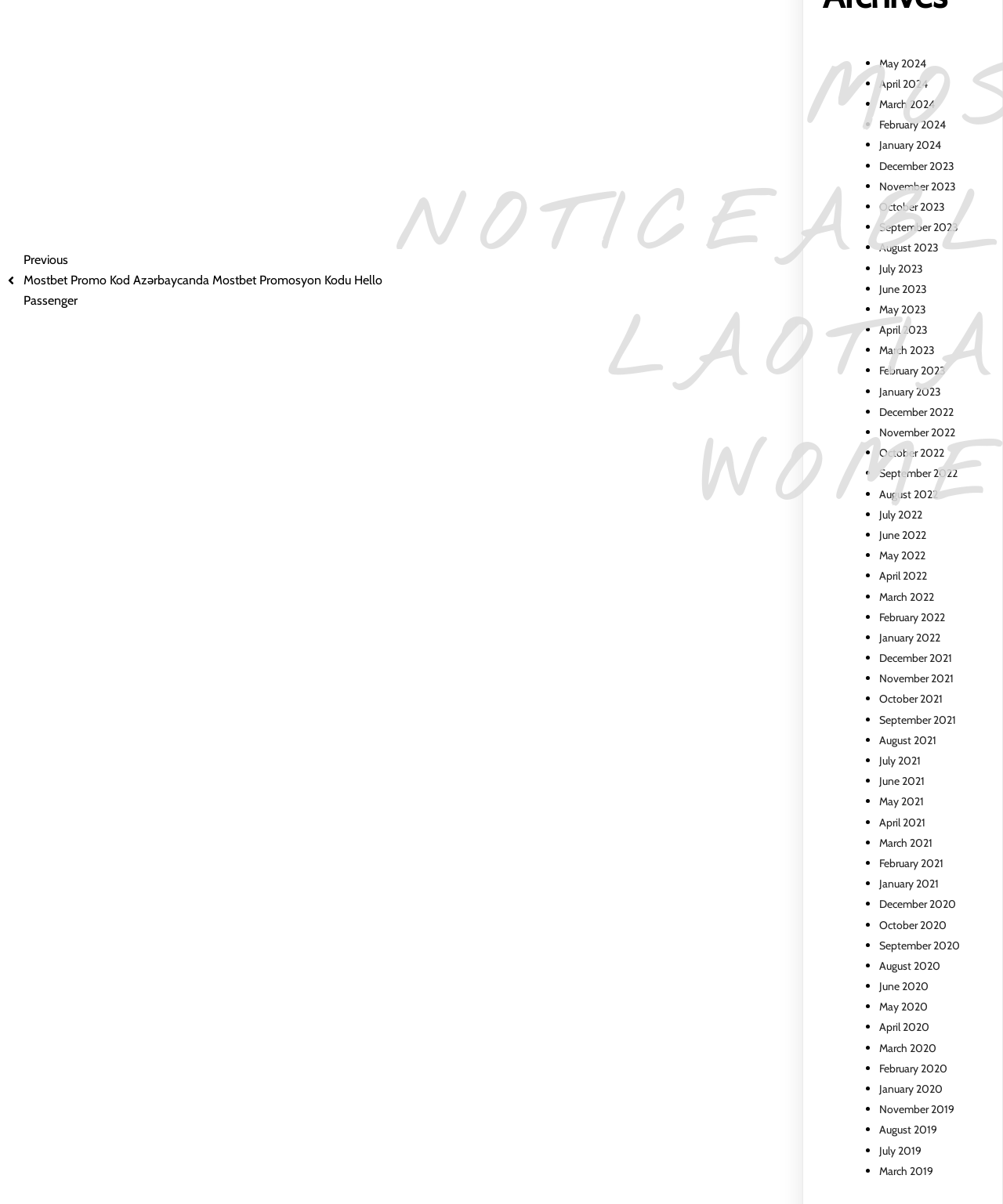Can you find the bounding box coordinates for the element to click on to achieve the instruction: "Click on Mostbet Promo Kod Azərbaycanda Mostbet Promosyon Kodu Hello Passenger"?

[0.008, 0.208, 0.394, 0.258]